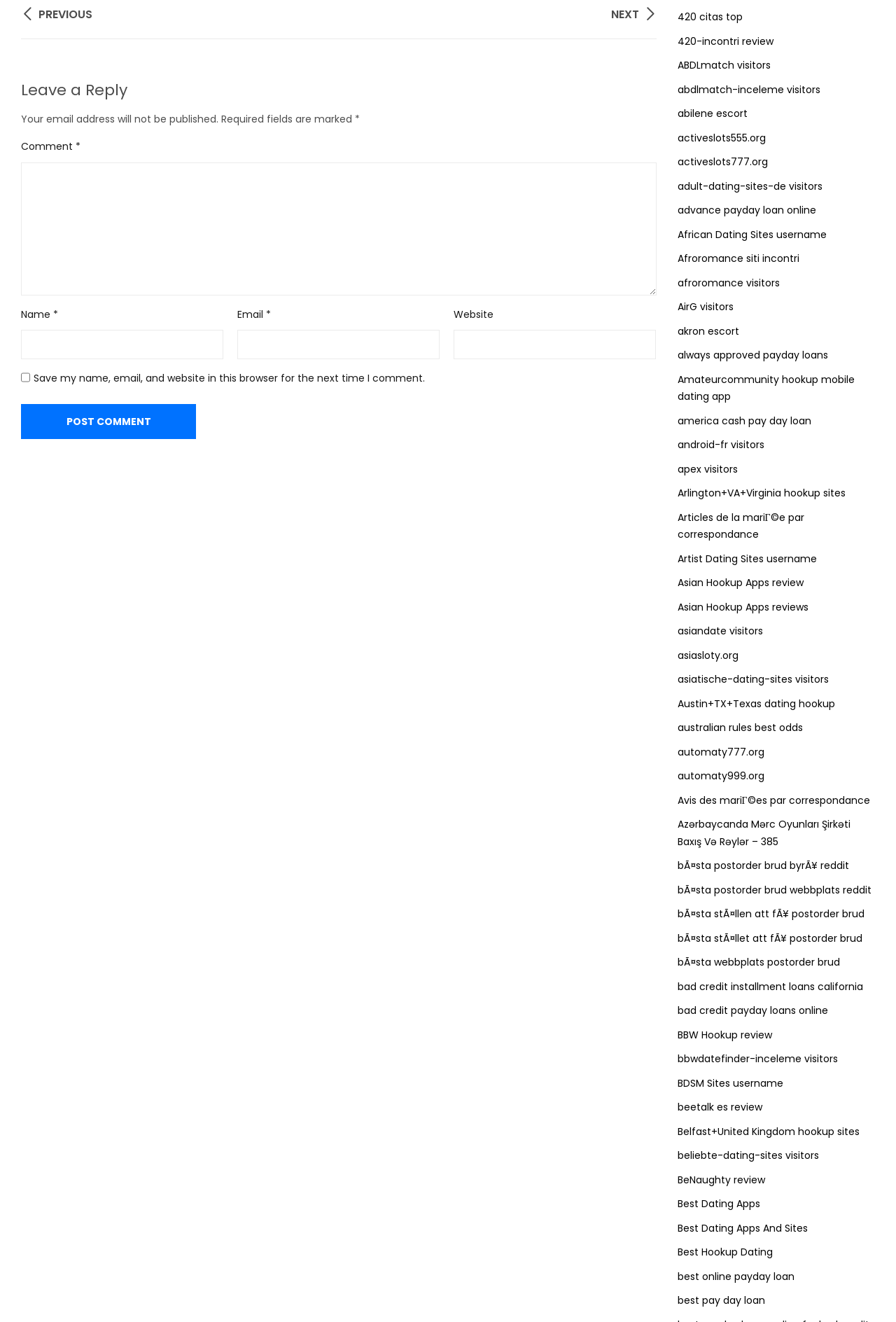What is the function of the checkbox?
Please give a detailed and elaborate answer to the question.

The checkbox is labeled 'Save my name, email, and website in this browser for the next time I comment.' This suggests that its function is to allow users to save their personal data, such as name, email, and website, so that they do not have to re-enter it every time they want to comment on the webpage.